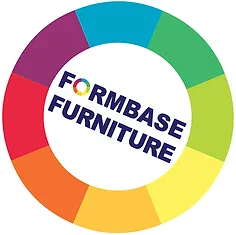Provide a thorough description of the contents of the image.

The image features the logo of "Formbase Furniture," prominently displaying the company name in bold, modern typography. The text is encircled by a vibrant, multicolored wheel, which transitions through various shades including purple, blue, green, yellow, and orange. This colorful design suggests a fresh and dynamic brand identity, appealing to a diverse audience. The logo's circular shape and bold lettering evoke a sense of completeness and professionalism, representing Formbase Furniture's commitment to quality and innovation in their offerings.